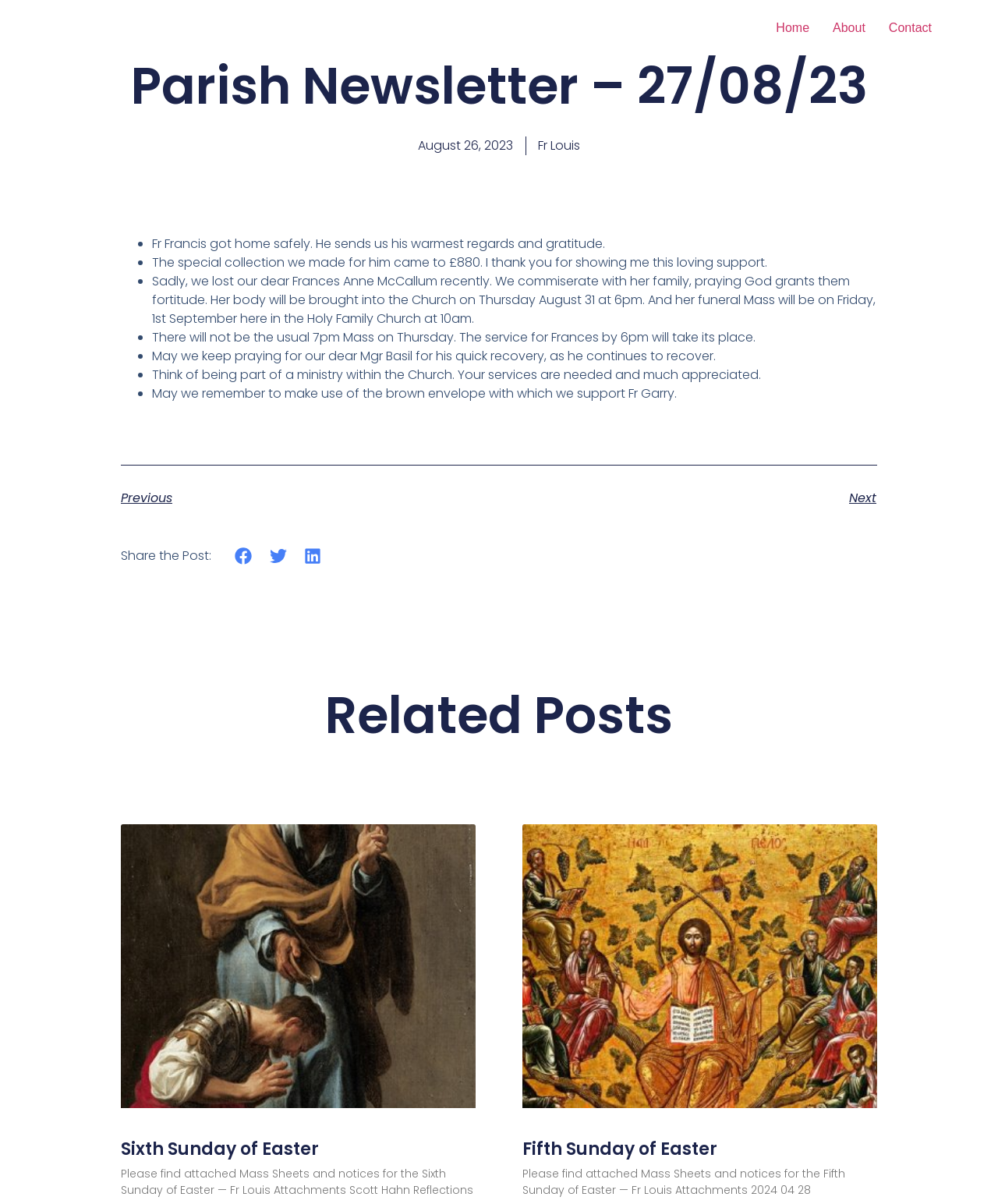How many links are there in the top navigation?
Based on the screenshot, give a detailed explanation to answer the question.

I counted the links in the top navigation bar, which are 'Home', 'About', and 'Contact', so there are 3 links.